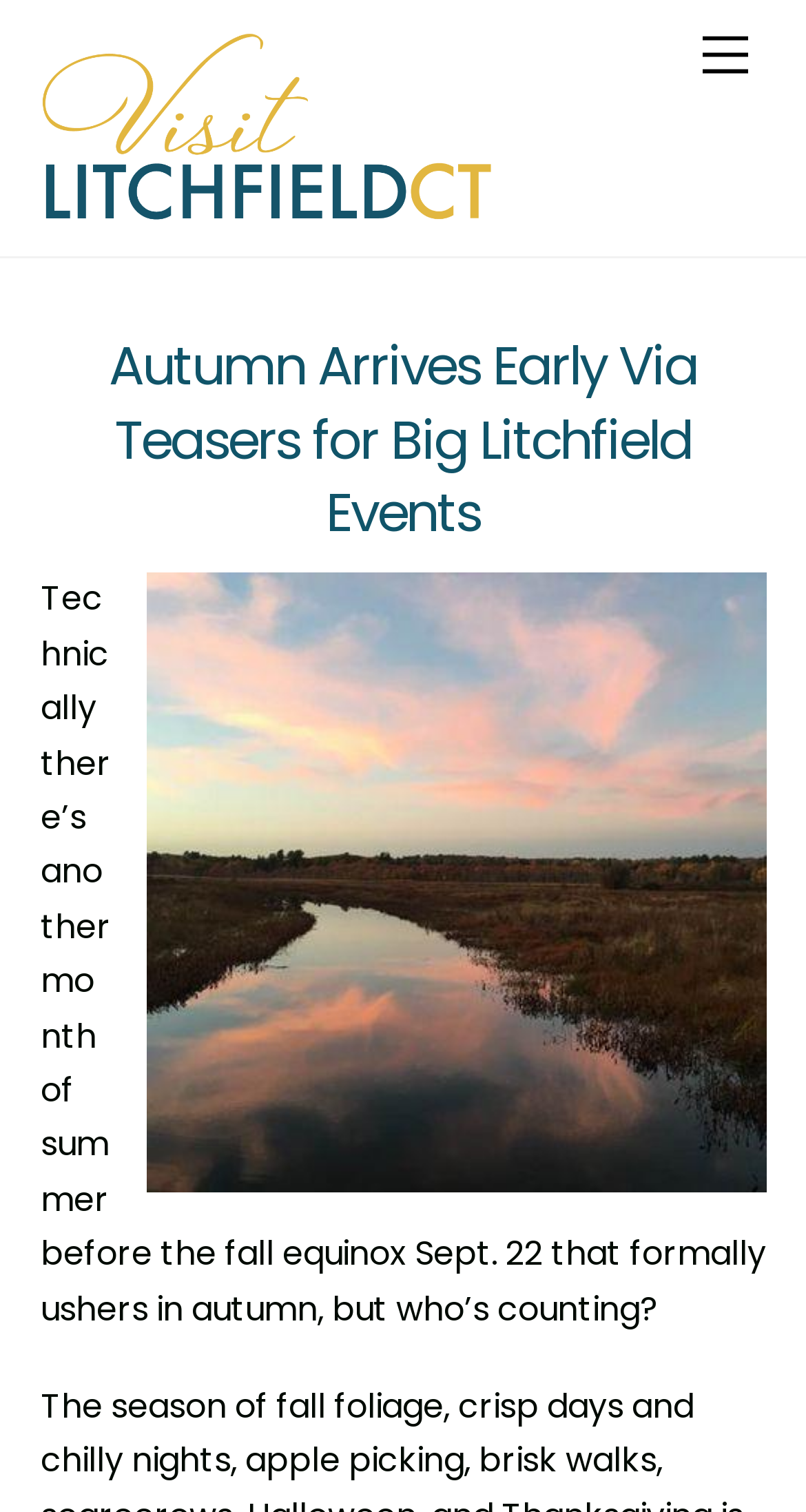What season is being referred to?
Refer to the screenshot and deliver a thorough answer to the question presented.

The season being referred to is autumn, which can be inferred from the heading 'Autumn Arrives Early Via Teasers for Big Litchfield Events' and the mention of the fall equinox on September 22.